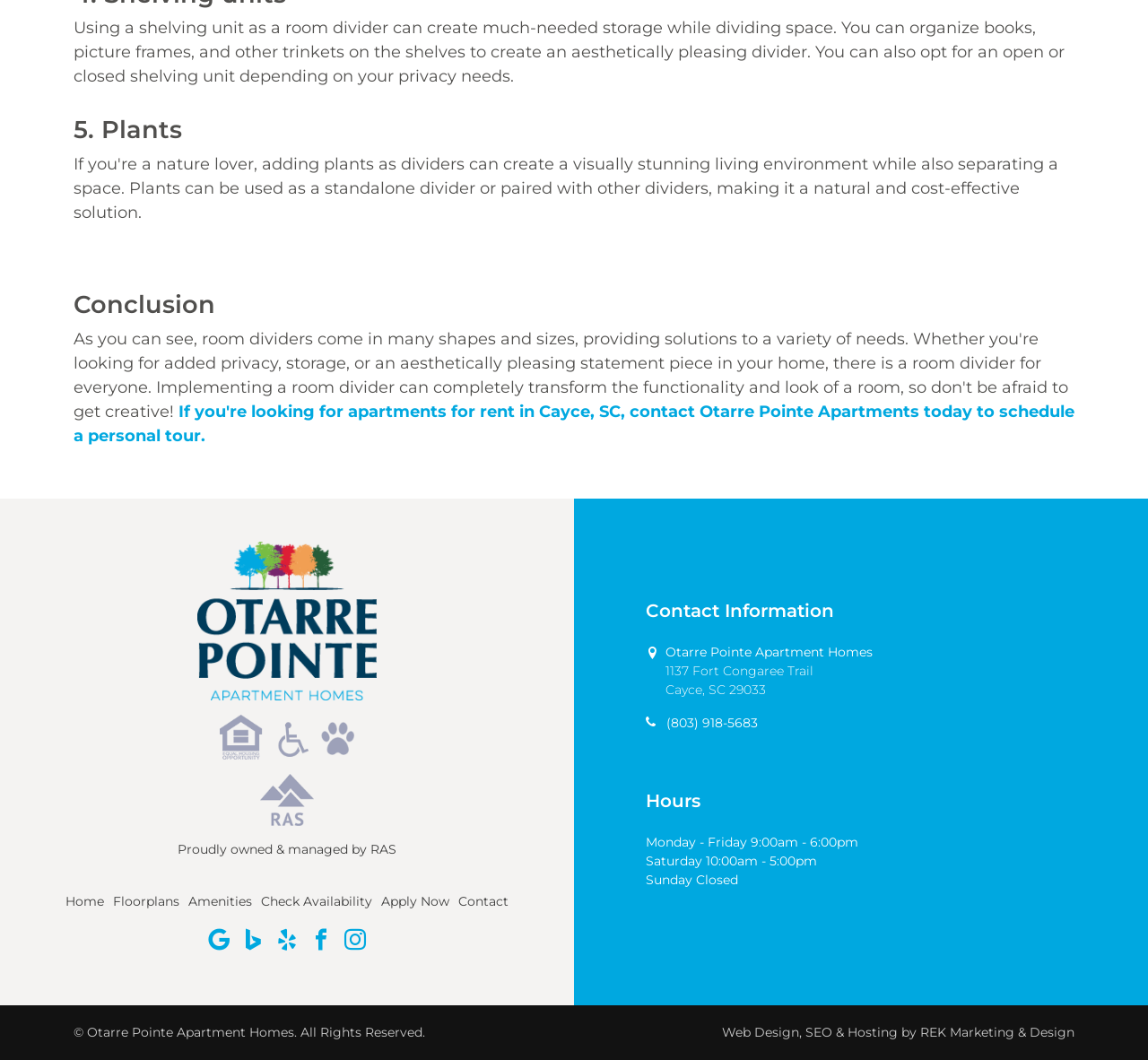Given the description: "Home", determine the bounding box coordinates of the UI element. The coordinates should be formatted as four float numbers between 0 and 1, [left, top, right, bottom].

None